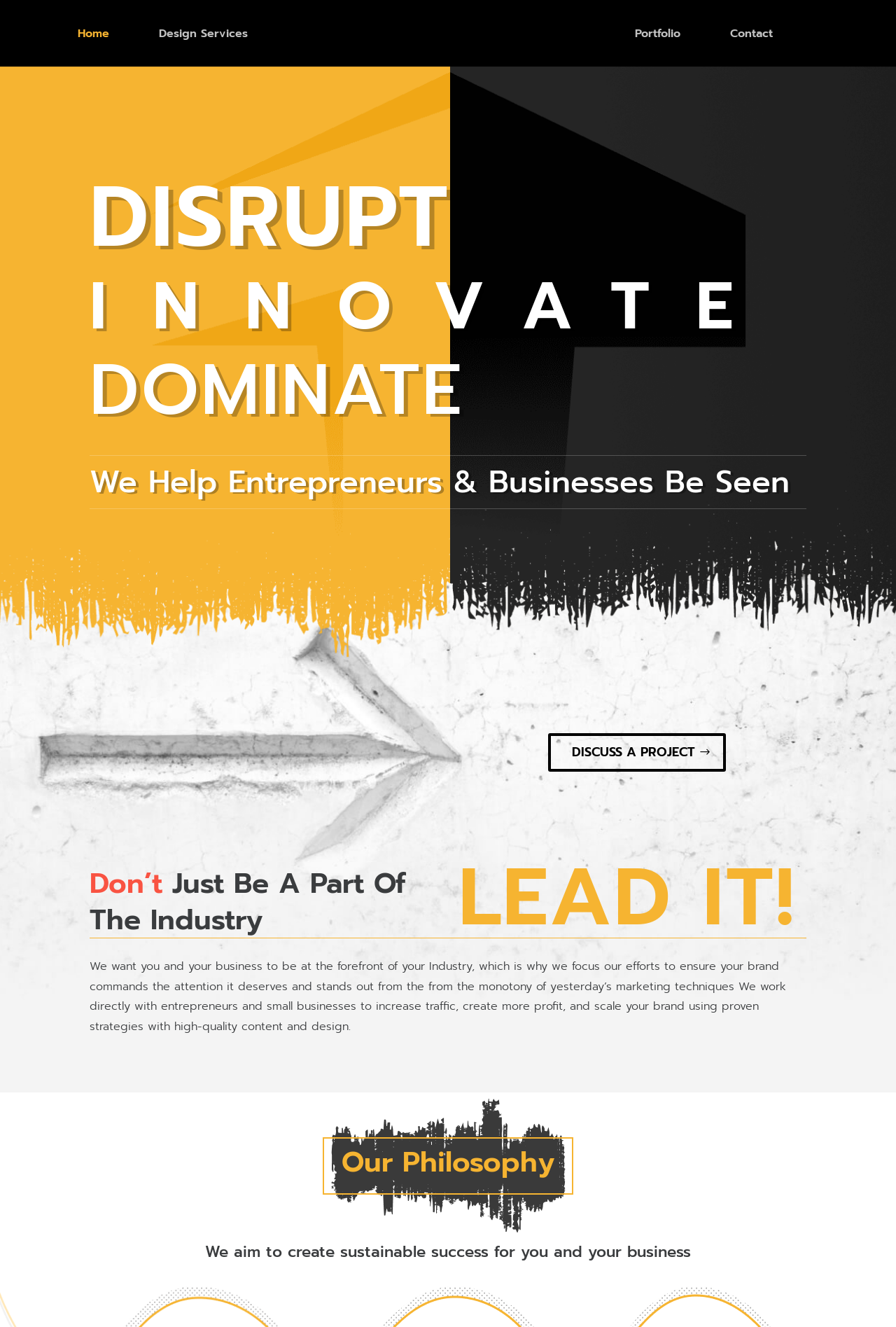What is the call-to-action on the webpage?
From the details in the image, provide a complete and detailed answer to the question.

The call-to-action is a link with the text 'DISCUSS A PROJECT $', which suggests that the company wants visitors to discuss a project with them, likely to inquire about their services.